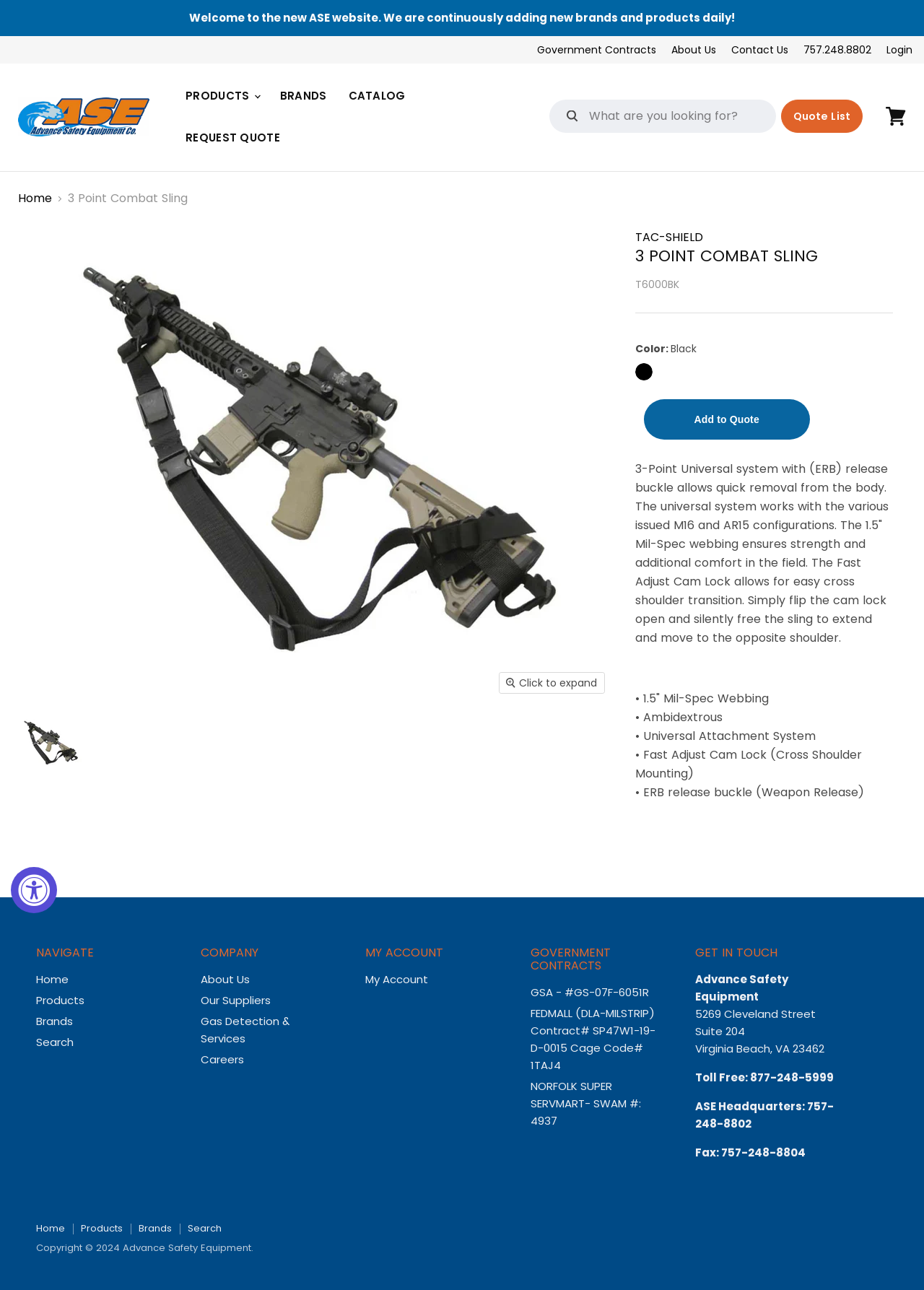Using the provided description Home, find the bounding box coordinates for the UI element. Provide the coordinates in (top-left x, top-left y, bottom-right x, bottom-right y) format, ensuring all values are between 0 and 1.

[0.02, 0.149, 0.056, 0.159]